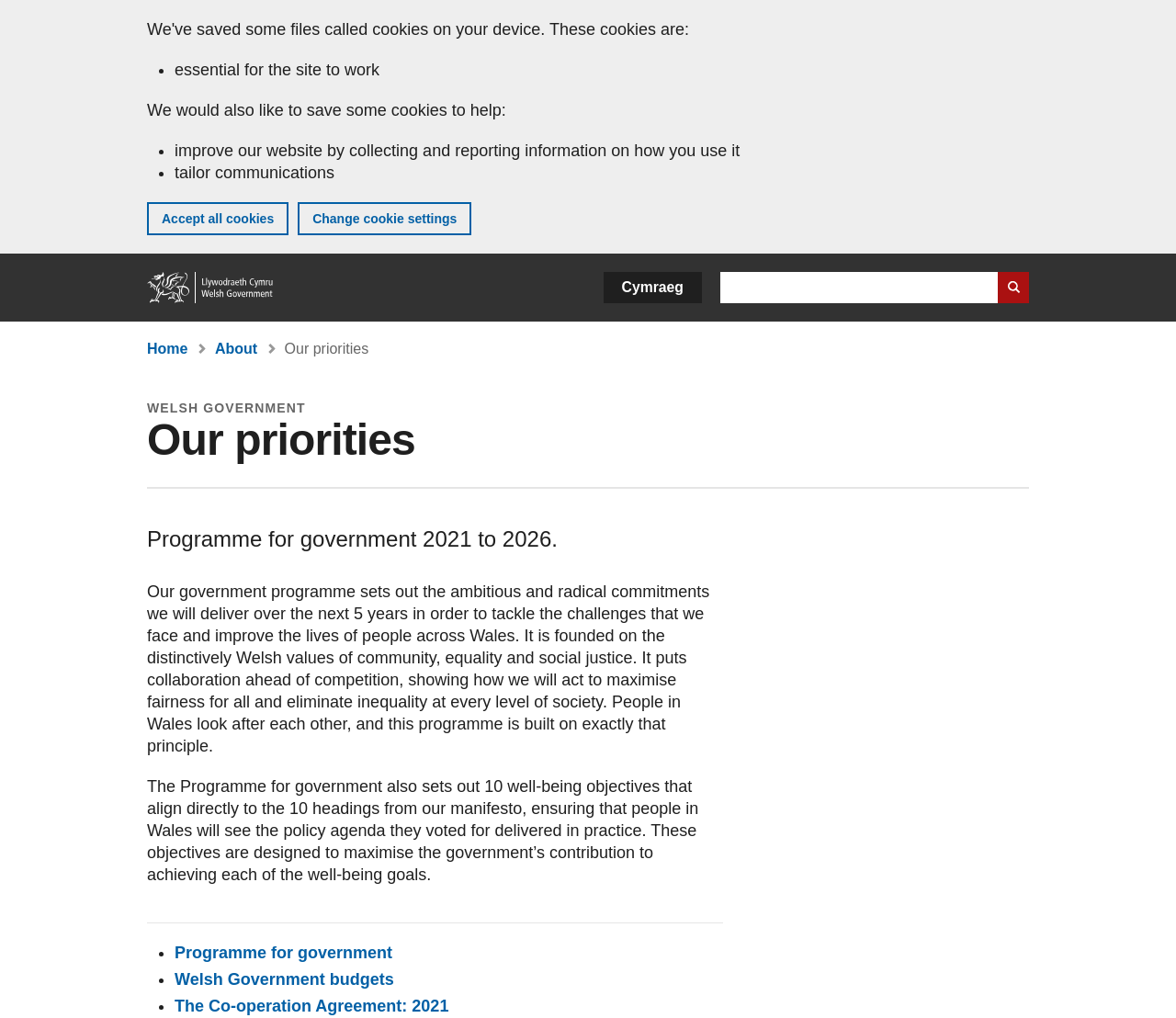Specify the bounding box coordinates of the element's region that should be clicked to achieve the following instruction: "Change language to Cymraeg". The bounding box coordinates consist of four float numbers between 0 and 1, in the format [left, top, right, bottom].

[0.513, 0.267, 0.597, 0.298]